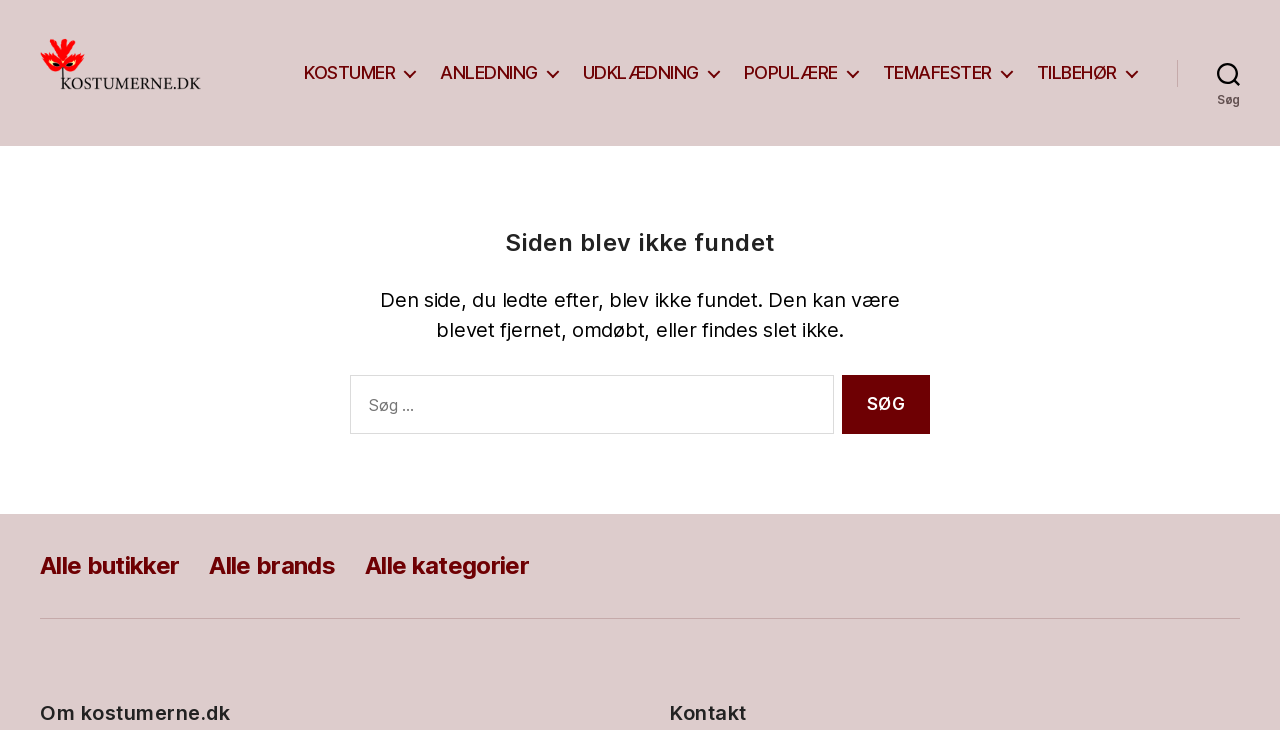Write a detailed summary of the webpage.

The webpage is titled "Siden blev ikke fundet - Kostumerne.dk" and appears to be an error page. At the top left, there is a link and an image, both labeled "Kostumerne.dk". Below this, there is a horizontal navigation bar with six links: "KOSTUMER", "ANLEDNING", "UDKLÆDNING", "POPULÆRE", "TEMAFESTER", and "TILBEHØR". 

To the right of the navigation bar, there is a search button labeled "Søg". The main content of the page is divided into two sections. The top section has a heading "Siden blev ikke fundet" and a paragraph of text explaining that the page being searched for was not found. Below this, there is a search box with a label "Søg efter:" and a search button labeled "SØG".

At the bottom left, there is a secondary navigation bar labeled "Sidefod" with three links: "Alle butikker", "Alle brands", and "Alle kategorier". Below this, there are two headings: "Om kostumerne.dk" and "Kontakt", which are positioned at the bottom left and bottom right of the page, respectively.